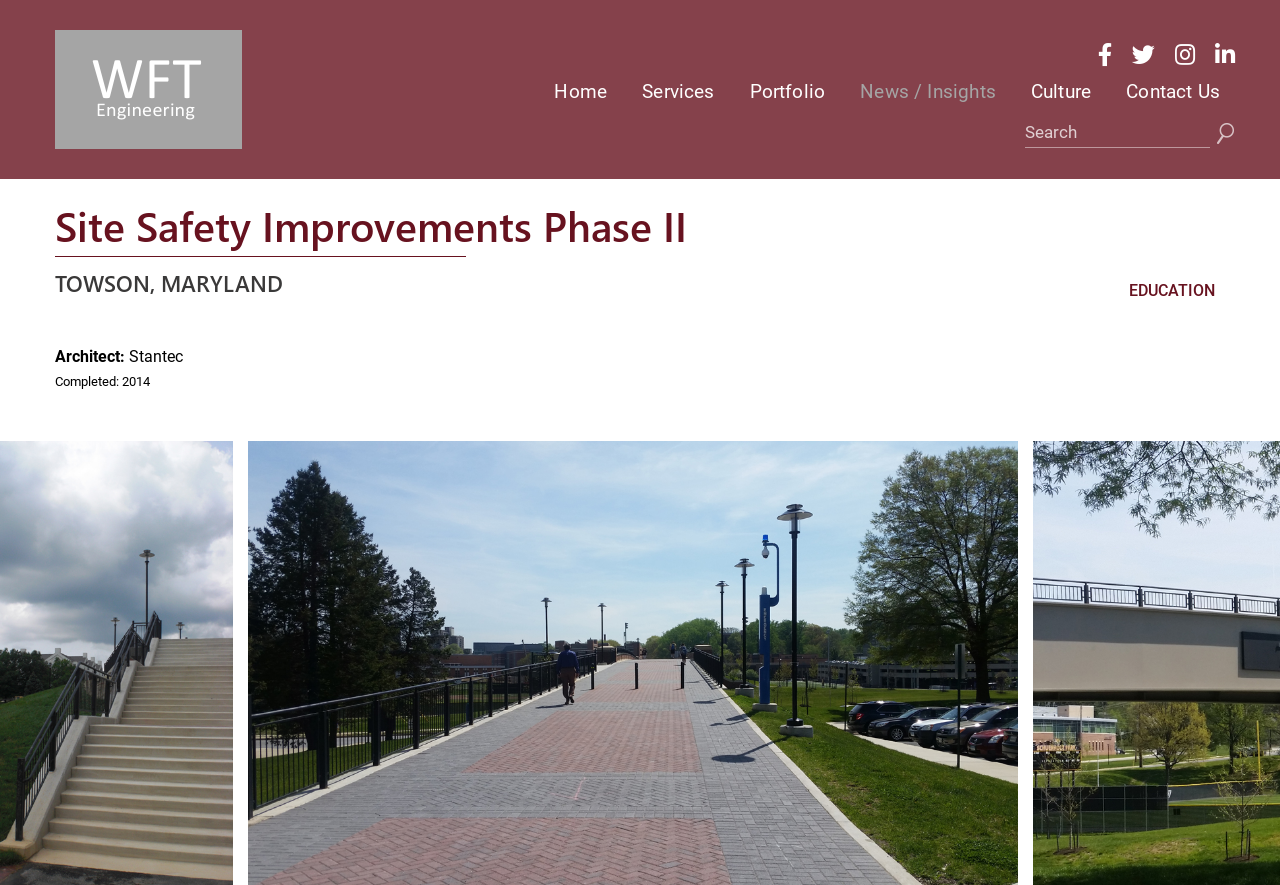What is the company name on the top left?
Please provide a detailed and thorough answer to the question.

The company name is located on the top left of the webpage, which is 'WFT Engineering', and it is also a link.